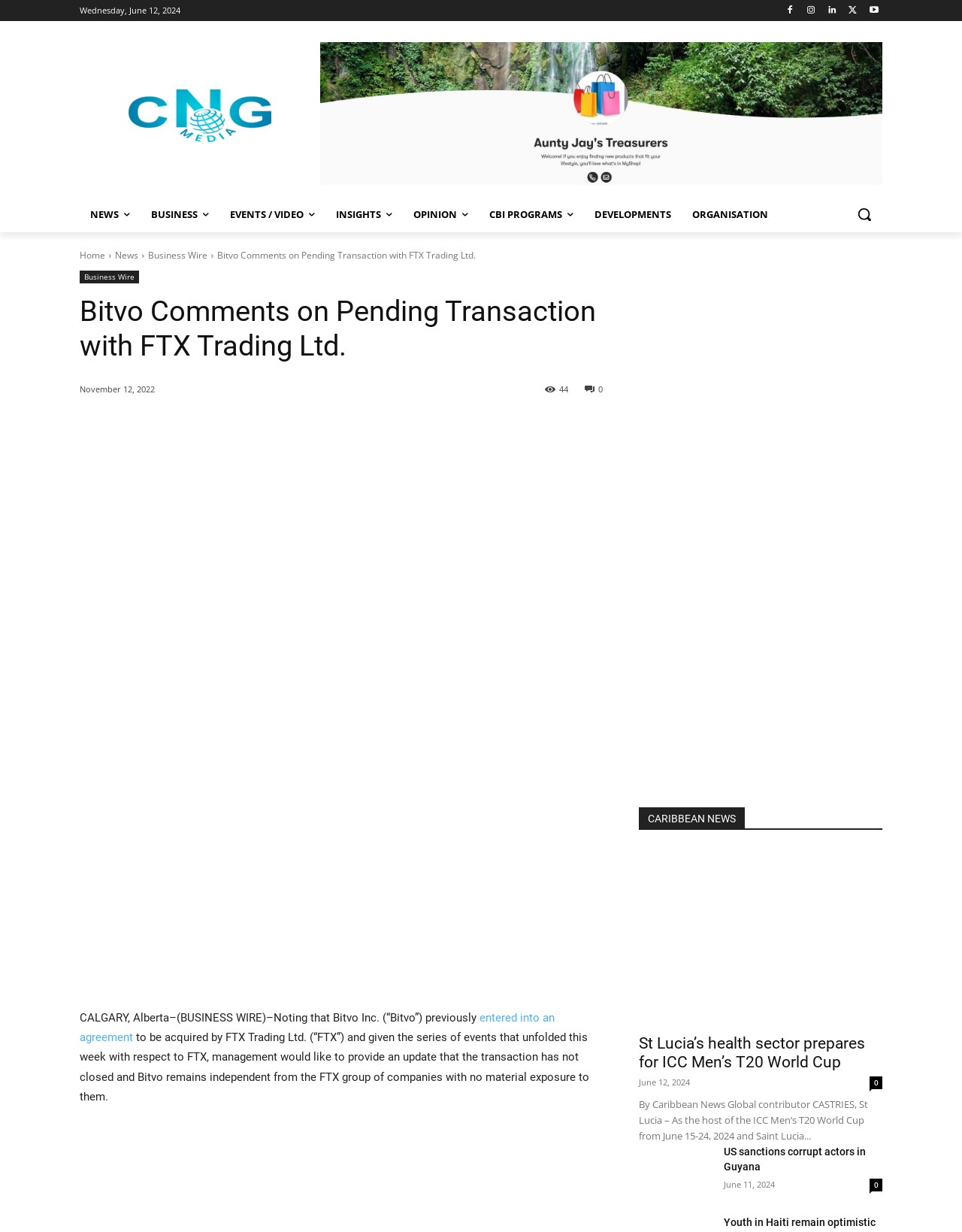Construct a comprehensive caption that outlines the webpage's structure and content.

This webpage appears to be a news article page from Caribbean News Global. At the top, there is a logo and a navigation menu with links to different sections such as "NEWS", "BUSINESS", "EVENTS / VIDEO", and more. Below the navigation menu, there is a search button and a link to the "Home" page.

The main content of the page is an article titled "Bitvo Comments on Pending Transaction with FTX Trading Ltd." with a heading and a subheading. The article is dated November 12, 2022, and has a share button and social media links below the title.

The article itself is a lengthy text that discusses Bitvo Inc.'s pending transaction with FTX Trading Ltd. and the recent events surrounding it. There are no images within the article, but there are several links to other related articles or sources.

On the right side of the page, there is a section with multiple links to other news articles, including "St Lucia’s health sector prepares for ICC Men’s T20 World Cup" and "US sanctions corrupt actors in Guyana". Each article has a title, a brief summary, and a timestamp indicating when it was published.

Overall, the webpage has a clean and organized layout, with clear headings and concise text. The navigation menu and search button are easily accessible, and the article is well-structured and easy to read.